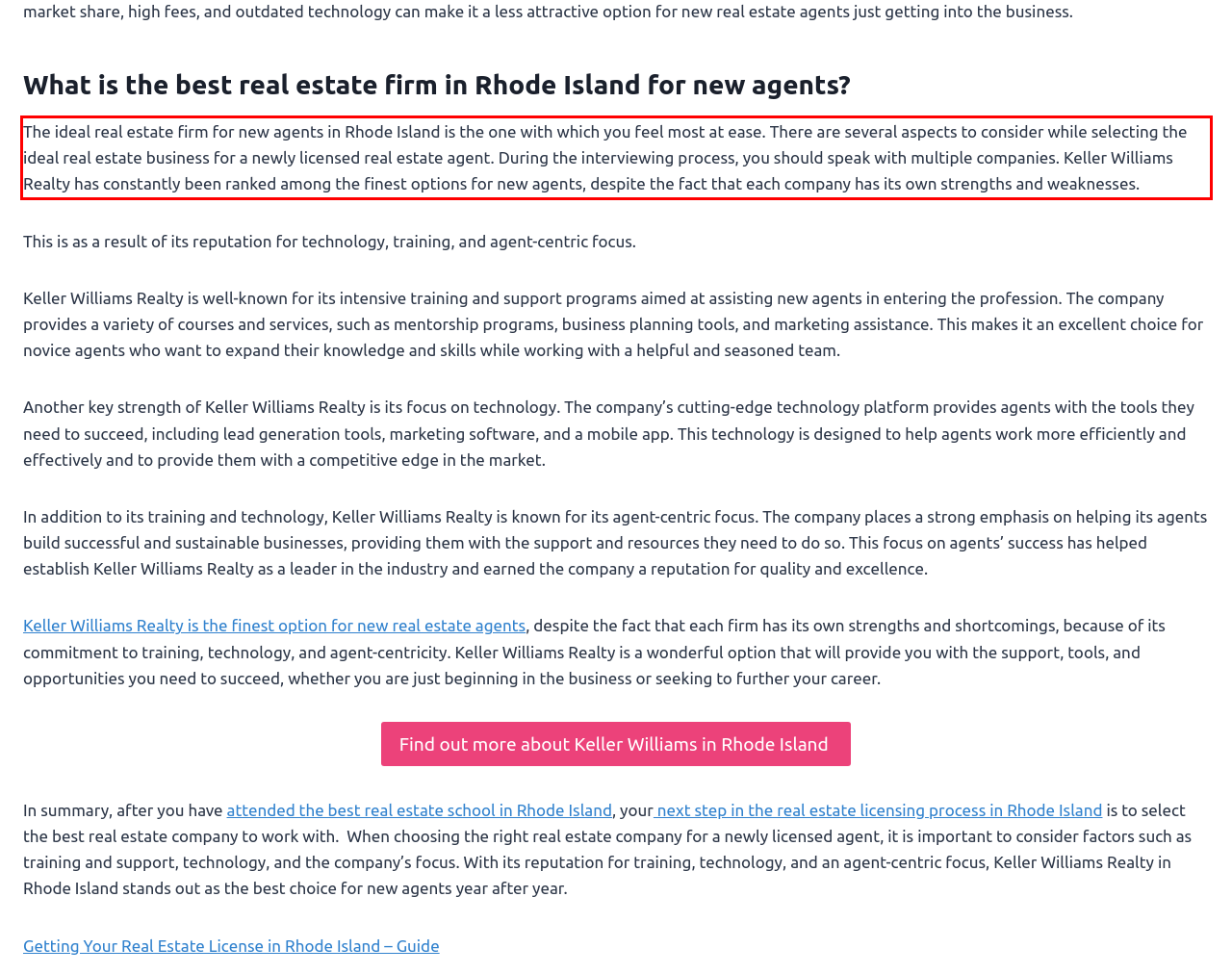Identify the text inside the red bounding box on the provided webpage screenshot by performing OCR.

The ideal real estate firm for new agents in Rhode Island is the one with which you feel most at ease. There are several aspects to consider while selecting the ideal real estate business for a newly licensed real estate agent. During the interviewing process, you should speak with multiple companies. Keller Williams Realty has constantly been ranked among the finest options for new agents, despite the fact that each company has its own strengths and weaknesses.